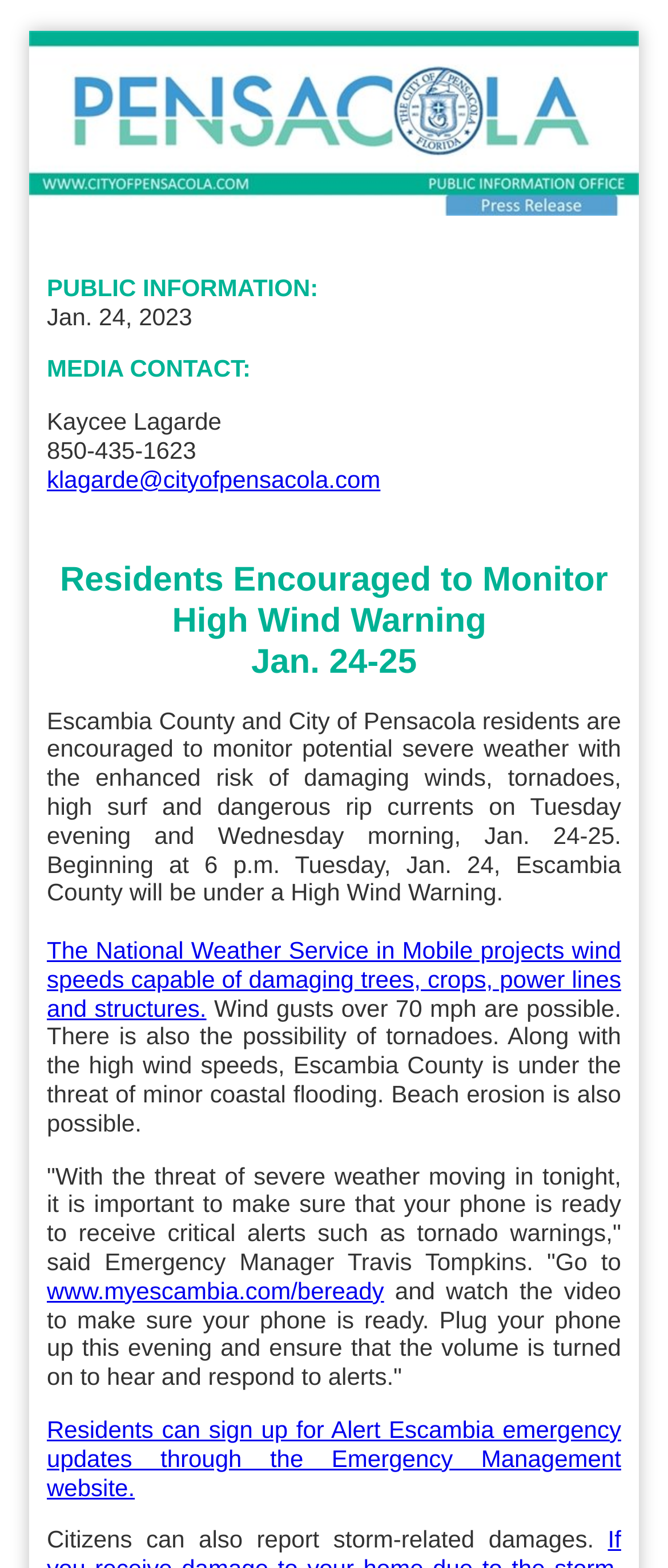Summarize the webpage comprehensively, mentioning all visible components.

The webpage appears to be a press release or news article about a high wind warning in Escambia County and the City of Pensacola. At the top of the page, there is a header section with a logo or image, accompanied by a media contact section with a phone number and email address.

Below the header, there are two headings: "Residents Encouraged to Monitor High Wind Warning" and "Jan. 24-25". Following these headings, there is a block of text that describes the potential severe weather conditions, including damaging winds, tornadoes, high surf, and dangerous rip currents. The text also mentions the National Weather Service's projection of wind speeds capable of damaging trees, crops, power lines, and structures.

Further down the page, there is a quote from Emergency Manager Travis Tompkins, advising residents to ensure their phones are ready to receive critical alerts such as tornado warnings. The quote is accompanied by a link to a website where residents can prepare their phones and sign up for emergency updates.

The page also contains a link to report storm-related damages. Overall, the webpage is focused on providing important information and resources to residents in preparation for the high wind warning.